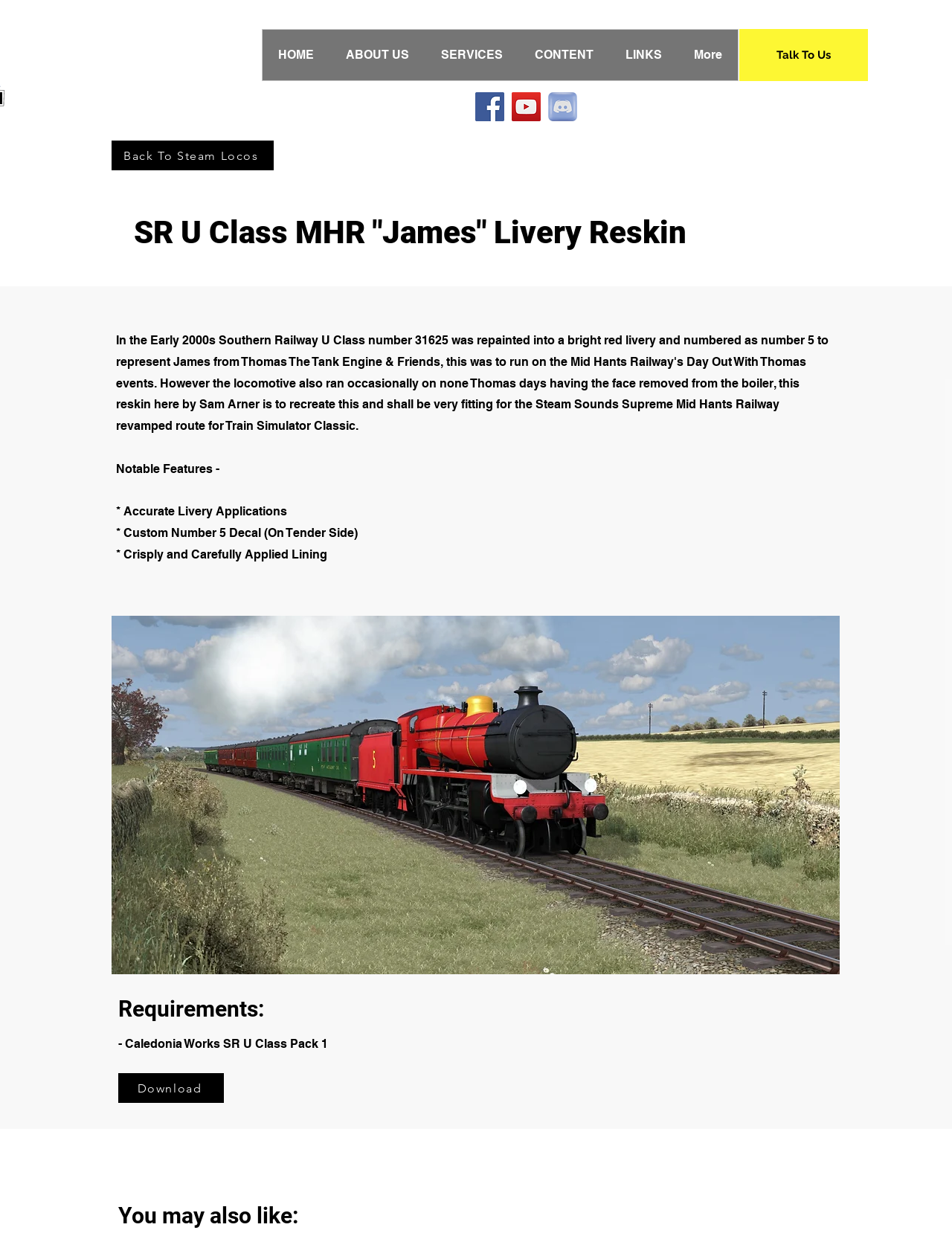Based on the element description, predict the bounding box coordinates (top-left x, top-left y, bottom-right x, bottom-right y) for the UI element in the screenshot: Whiteboard:

None